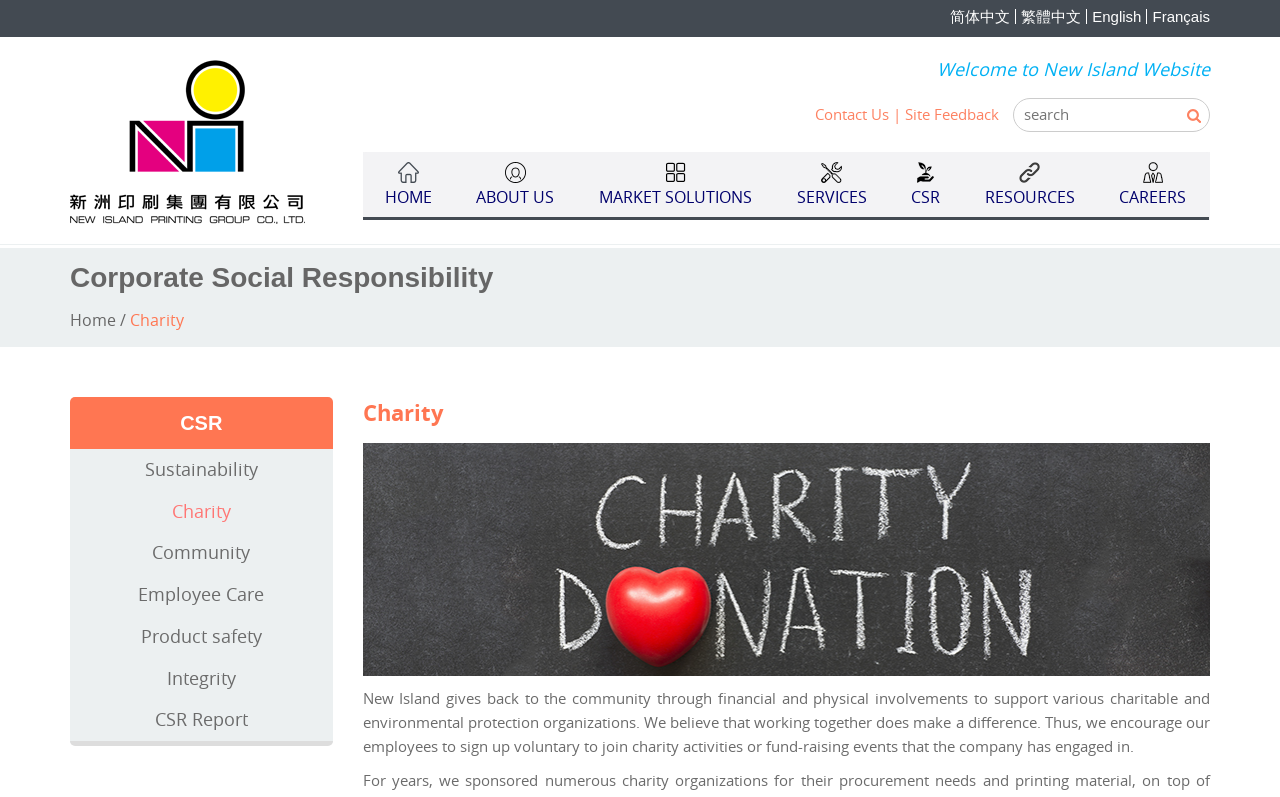Locate the bounding box coordinates of the region to be clicked to comply with the following instruction: "Learn about Corporate Social Responsibility". The coordinates must be four float numbers between 0 and 1, in the form [left, top, right, bottom].

[0.055, 0.331, 0.945, 0.369]